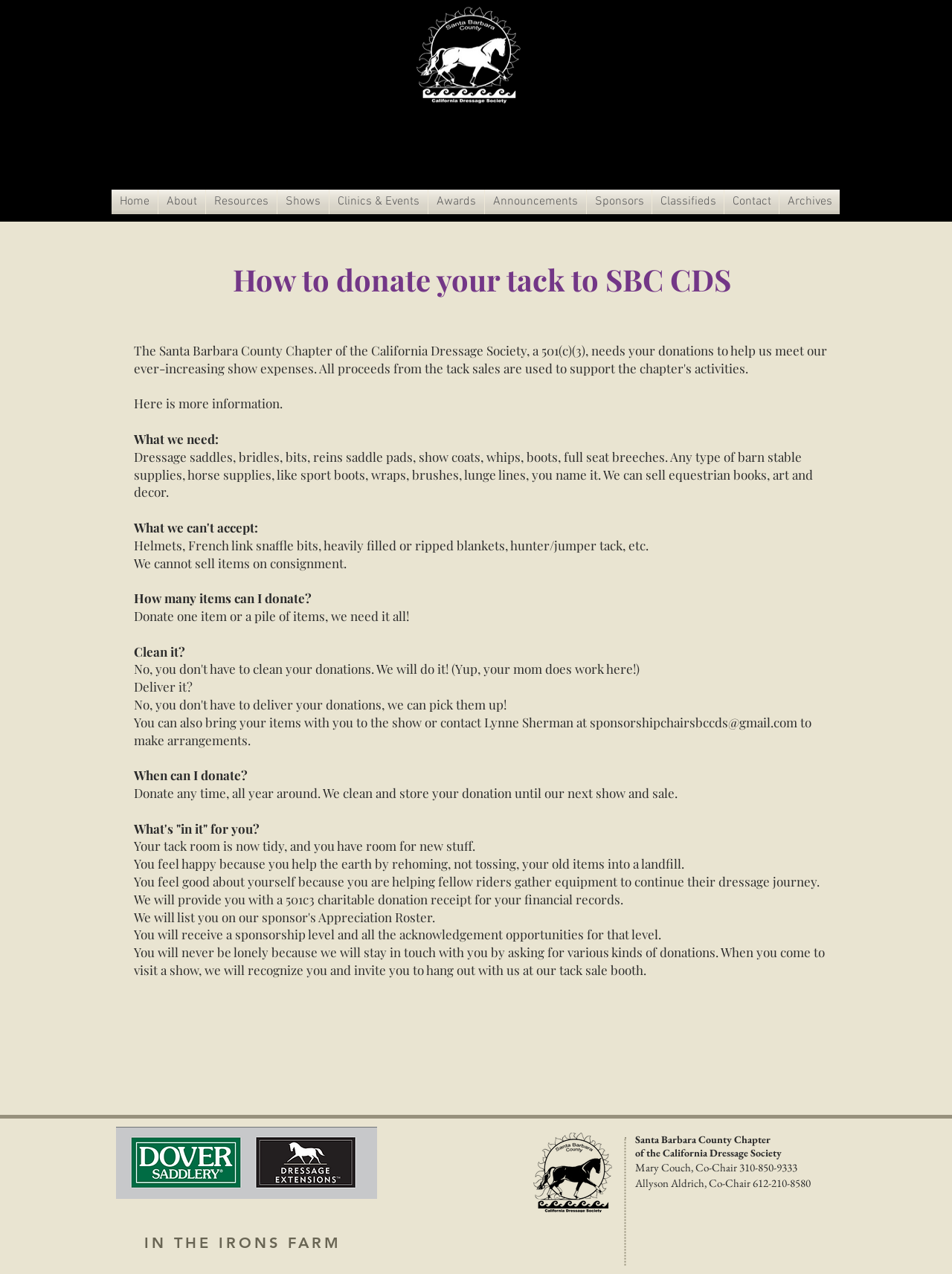Determine the bounding box coordinates of the region I should click to achieve the following instruction: "Click the 'Santa Barbara CDS' logo". Ensure the bounding box coordinates are four float numbers between 0 and 1, i.e., [left, top, right, bottom].

[0.435, 0.004, 0.548, 0.082]